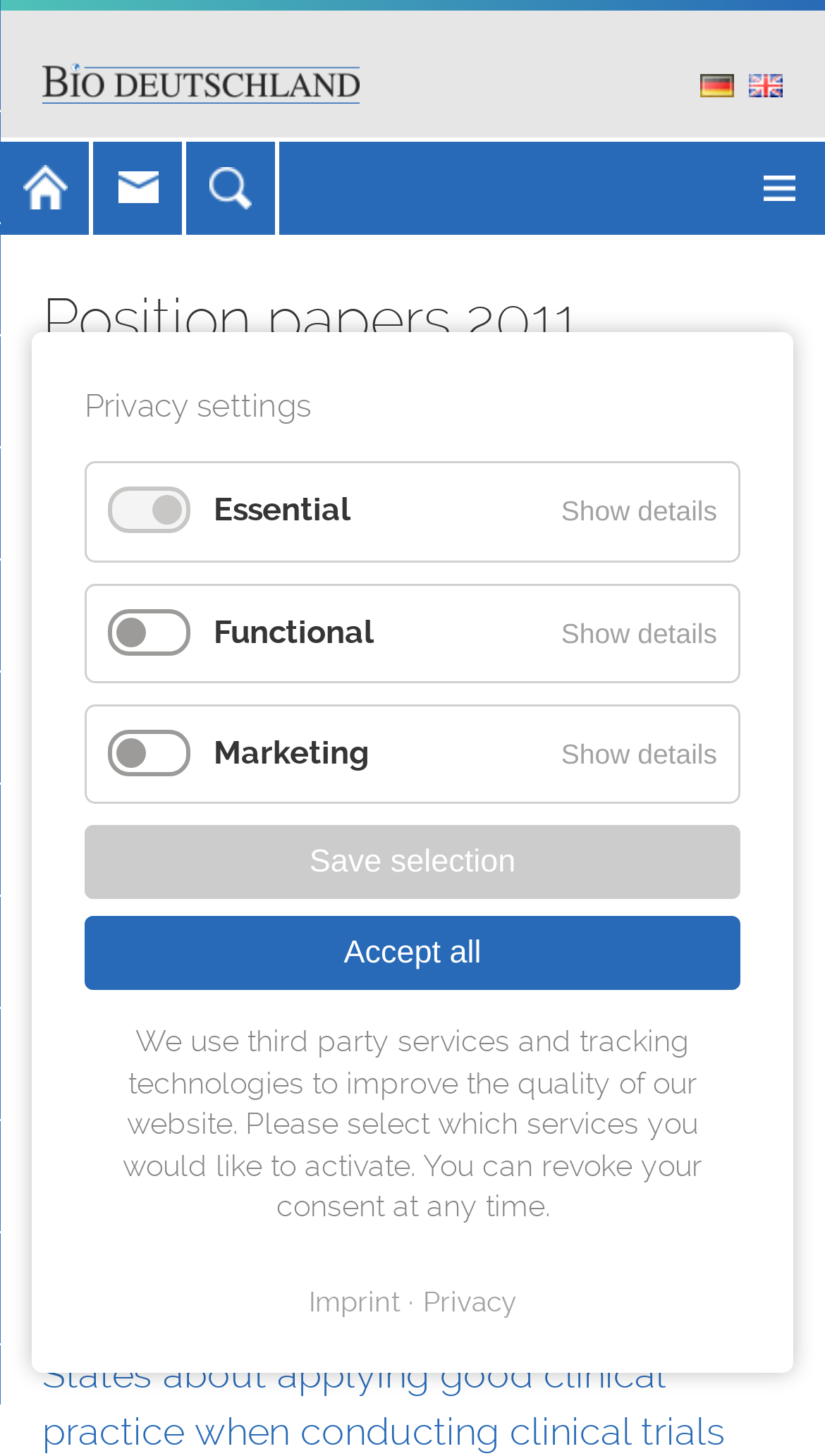Indicate the bounding box coordinates of the element that needs to be clicked to satisfy the following instruction: "View position papers 2011". The coordinates should be four float numbers between 0 and 1, i.e., [left, top, right, bottom].

[0.051, 0.193, 0.949, 0.247]